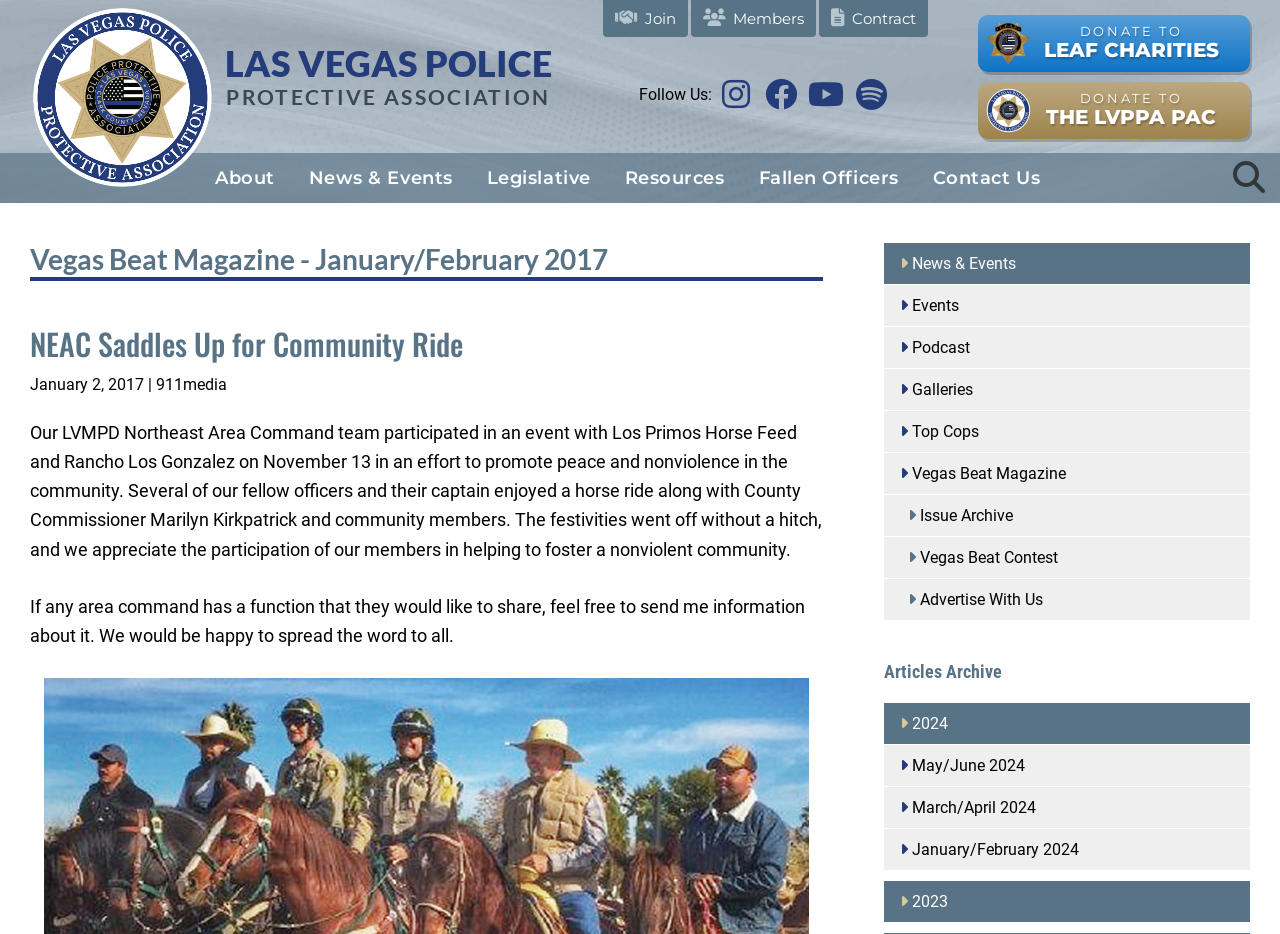Write an extensive caption that covers every aspect of the webpage.

The webpage is about the Las Vegas Police Protective Association, with a focus on community events and news. At the top, there is a header with the organization's name, "LAS VEGAS POLICE PROTECTIVE ASSOCIATION", and a series of links to different sections, including "Join", "Members", "Contract", and "Donate to LEAF Charities".

Below the header, there is a main content area with a heading "NEAC Saddles Up for Community Ride" and a subheading "Vegas Beat Magazine - January/February 2017". The article describes an event where the LVMPD Northeast Area Command team participated in a community ride with Los Primos Horse Feed and Rancho Los Gonzalez to promote peace and nonviolence. The article includes a brief summary of the event and a call to action for other area commands to share their events.

To the right of the main content area, there is a sidebar with a heading "Primary Sidebar" and a navigation menu with links to various sections, including "News & Events", "Events", "Podcast", "Galleries", and more. Below the navigation menu, there is a section titled "Articles Archive" with links to archived articles from 2024 and 2023.

At the very top right corner of the page, there is a small icon, and at the bottom right corner, there is a link to "Contact Us".